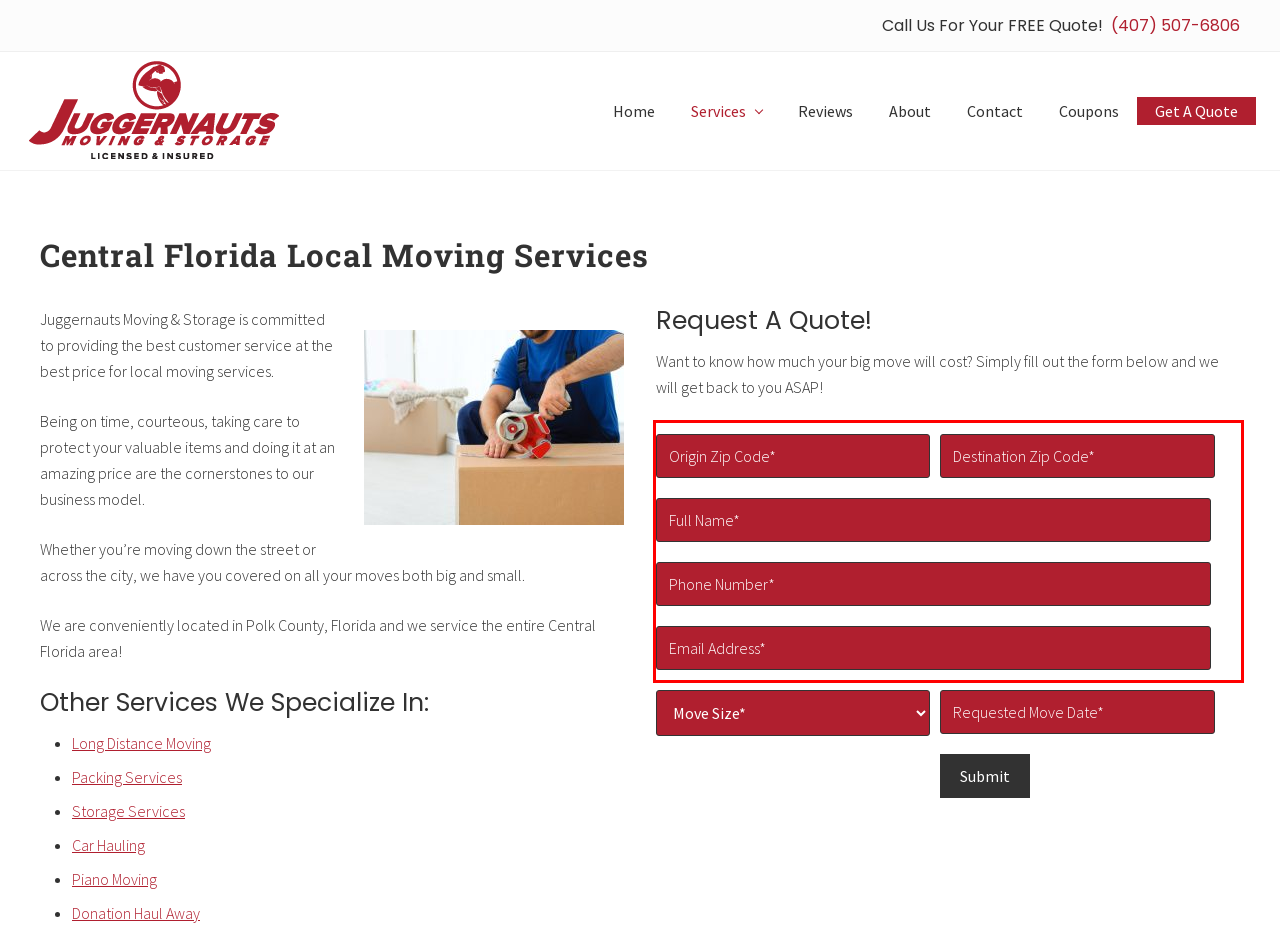Analyze the red bounding box in the provided webpage screenshot and generate the text content contained within.

Move Size* Office 1-2 Rooms Studio Apartment 1 Bedroom Apartment Apartment 1200-1400 sq ft Apartment 1800-2000 sq ft House 800-1000 sq ft 1 Bedroom House (XL) 2 Bedroom House 2 Bedroom House (XL) 3 Bedroom House 3 Bedroom House (XL) 5 Bedroom House 5 Bedroom House (XL) 5x10 Storage Unit 5x15 Storage Unite 10x10 Storage Unit 10x15 Storage Unit 10x20 Storage Unit